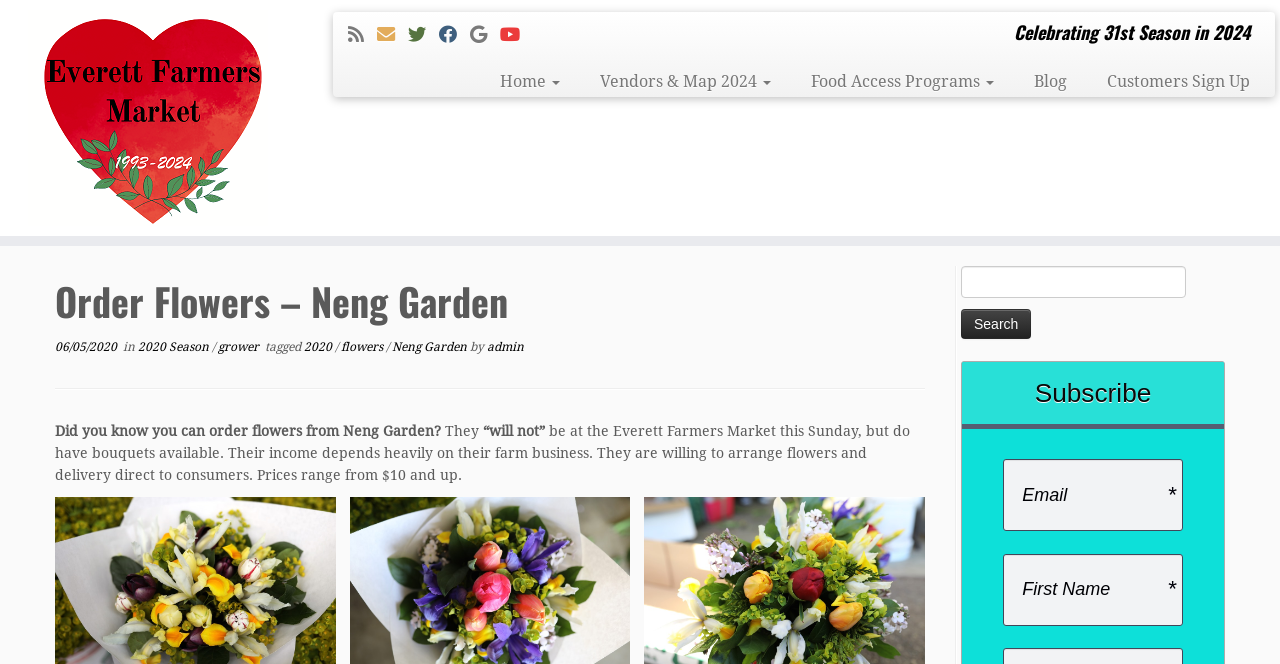What is the alternative way to get flowers from Neng Garden?
Answer the question using a single word or phrase, according to the image.

Direct delivery